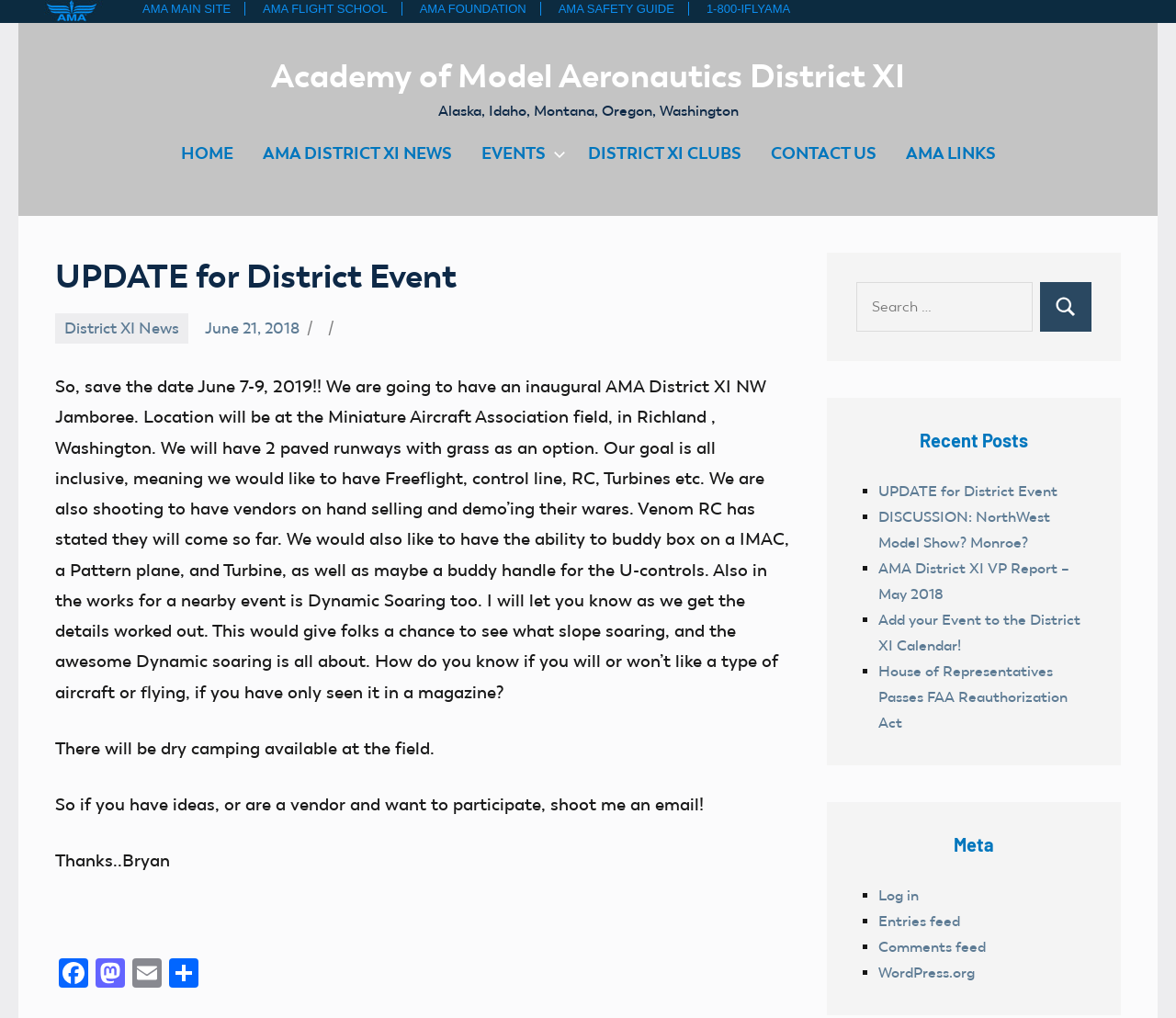Can you find and provide the main heading text of this webpage?

UPDATE for District Event